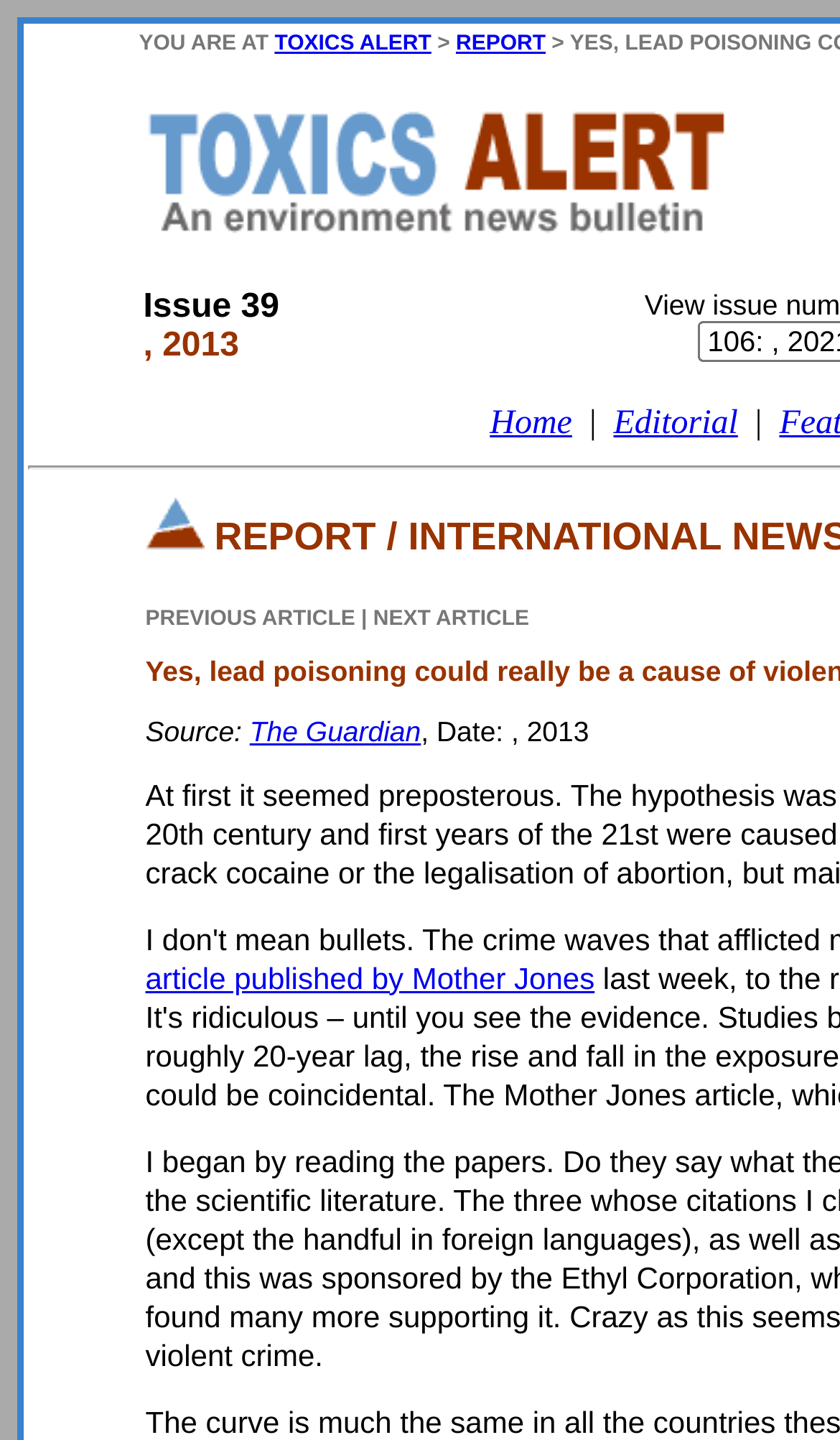Point out the bounding box coordinates of the section to click in order to follow this instruction: "Read the previous article".

[0.173, 0.422, 0.423, 0.438]